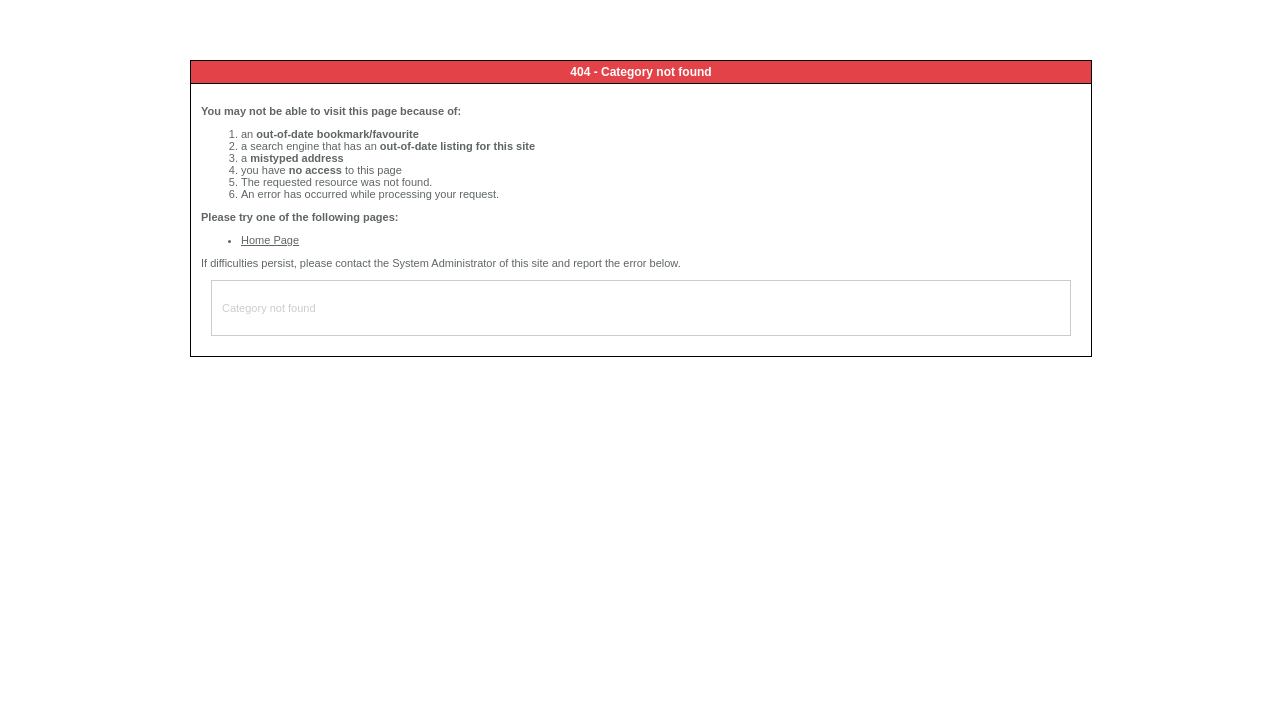Using the elements shown in the image, answer the question comprehensively: What are the possible reasons for not being able to visit this page?

The webpage lists six possible reasons for not being able to visit this page, including an out-of-date bookmark or favourite, a search engine with an out-of-date listing, a mistyped address, no access to this page, the requested resource not being found, and an error occurring while processing the request.